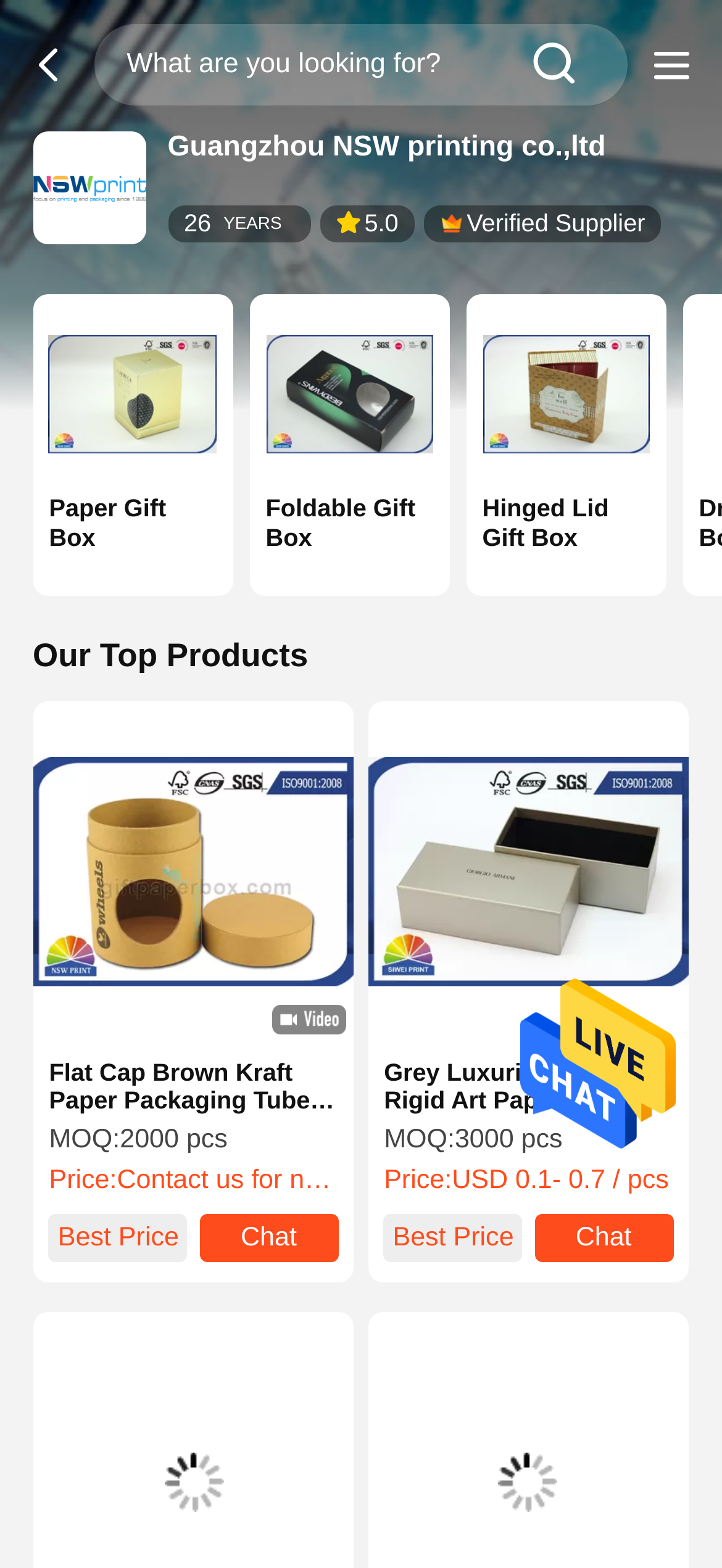Provide a thorough description of this webpage.

This webpage appears to be a product catalog or company profile page for Guangzhou NSW printing co.,ltd, a Chinese manufacturer of paper gift boxes and foldable gift boxes. 

At the top of the page, there is a search bar with a search button on the right side. Below the search bar, there is a logo of the company, Guangzhou NSW printing co.,ltd, accompanied by a heading with the same name. 

On the left side of the page, there are three main categories of products: Paper Gift Box, Foldable Gift Box, and Hinged Lid Gift Box, each with a corresponding image and a link to more information. 

Below these categories, there is a section titled "Our Top Products" which showcases two products: Flat Cap Brown Kraft Paper Packaging Tube Customized Size with Die Cut Window and Grey Luxurious Printed Rigid Art Paper Gift Box / Custom Logo Sunglass Packaging Boxes. Each product has an image, a heading, and some details such as MOQ (Minimum Order Quantity) and price. There are also links to "Best Price" and "Chat" for each product. 

At the bottom of the page, there are three more images of products, including Customized Rigid Paper Drawer Box for Hair Treatments / Body Soap / Lip Balm Kit and Logo Printing Art Paper Gift / Watch Packaging Boxes, Foldable Packaging Paper Box.